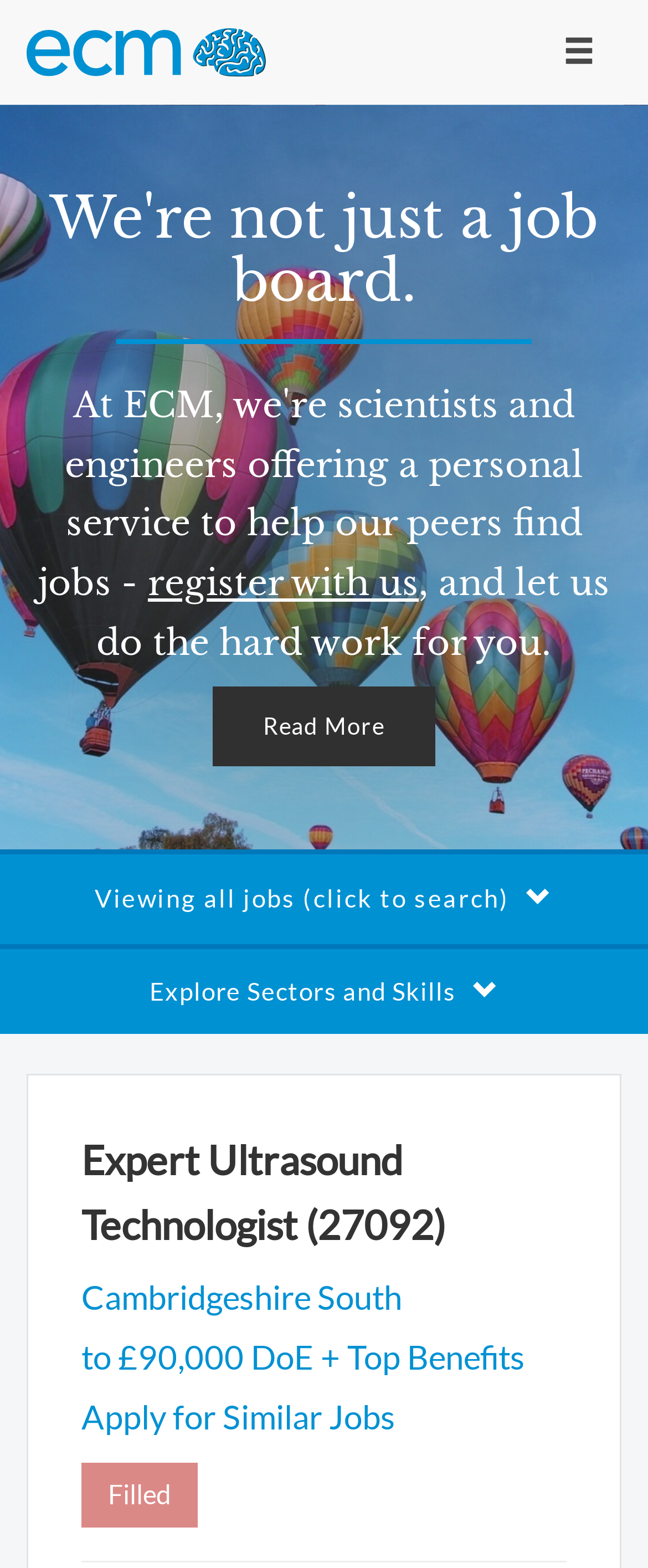Explain in detail what you observe on this webpage.

The webpage appears to be a job posting for an Expert Ultrasound Technologist position in Cambridgeshire South, with a salary range of £90,000 DoE plus top benefits. 

At the top left of the page, there is a link with no text. To the right of this link, there is a button labeled "Toggle navigation". Below these elements, there is a link to "register with us" and a static text that reads ", and let us do the hard work for you." 

Further down, there is a link labeled "Read More". Below this link, there are two buttons: "Viewing all jobs (click to search)" and "Explore Sectors and Skills". 

The main content of the job posting is located below these buttons. It starts with a heading that reads "Expert Ultrasound Technologist (27092)". Below this heading, there are three lines of text: "Cambridgeshire South", "to £90,000 DoE + Top Benefits", and a link to "Apply for Similar Jobs". 

At the bottom of the page, there is a static text that reads "Filled".